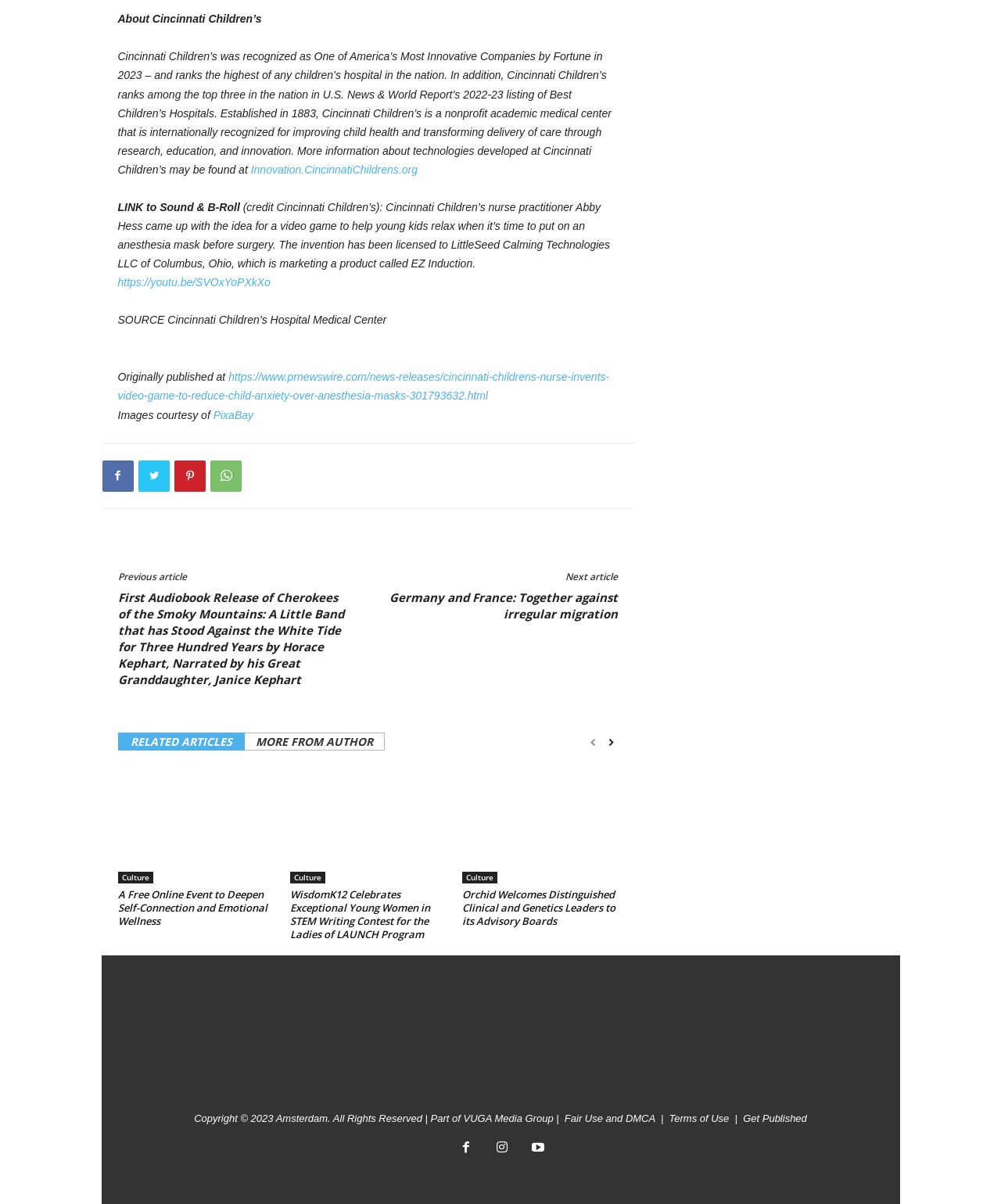Please locate the bounding box coordinates for the element that should be clicked to achieve the following instruction: "Watch the video on YouTube". Ensure the coordinates are given as four float numbers between 0 and 1, i.e., [left, top, right, bottom].

[0.118, 0.229, 0.27, 0.24]